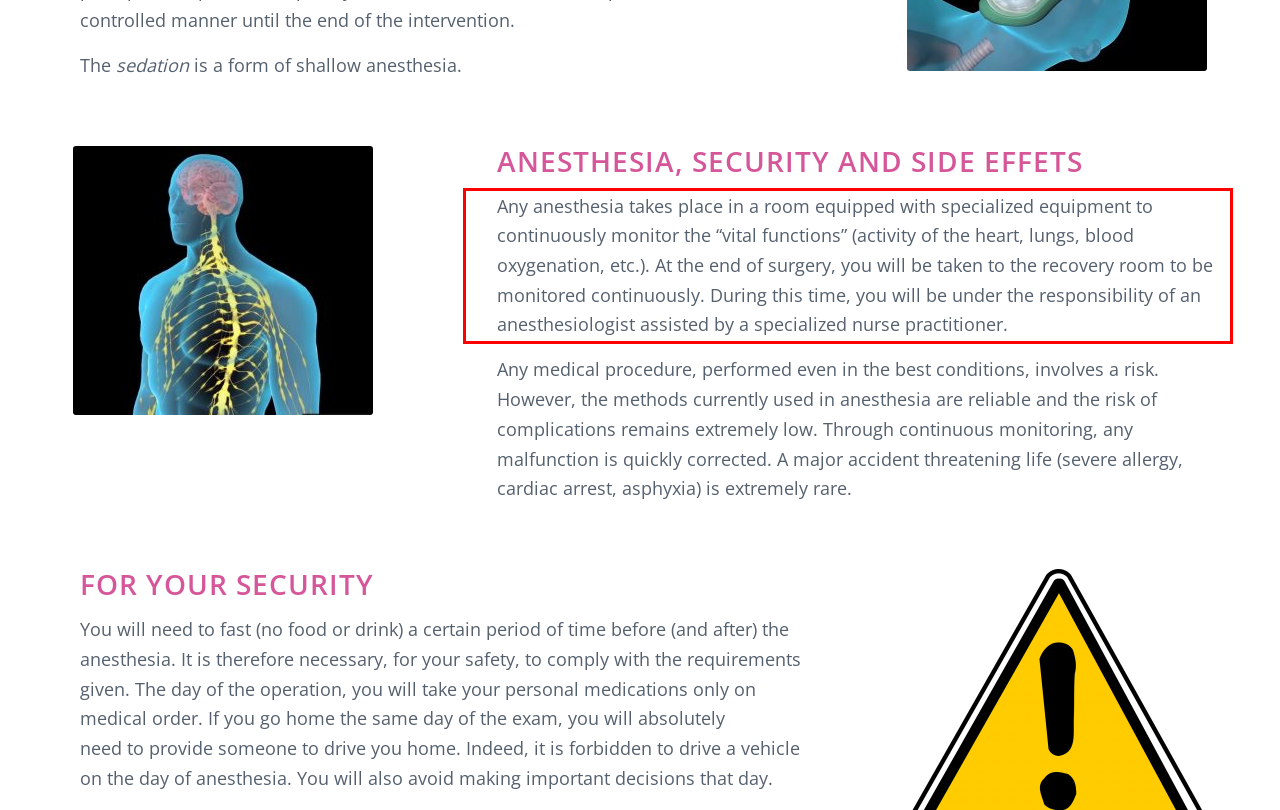Using the webpage screenshot, recognize and capture the text within the red bounding box.

Any anesthesia takes place in a room equipped with specialized equipment to continuously monitor the “vital functions” (activity of the heart, lungs, blood oxygenation, etc.). At the end of surgery, you will be taken to the recovery room to be monitored continuously. During this time, you will be under the responsibility of an anesthesiologist assisted by a specialized nurse practitioner.